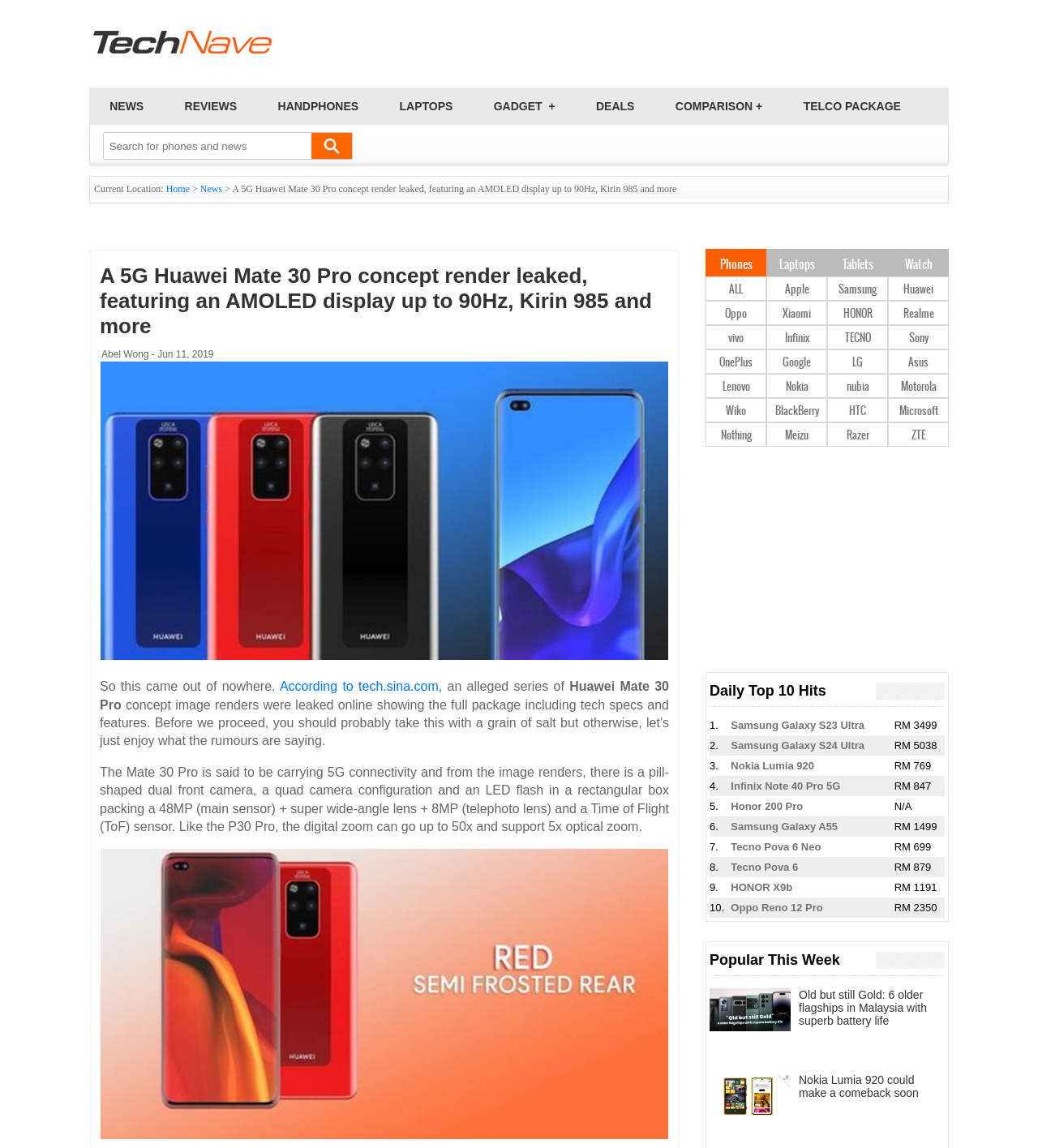Provide the bounding box coordinates for the area that should be clicked to complete the instruction: "Search for phones and news".

[0.1, 0.116, 0.3, 0.139]